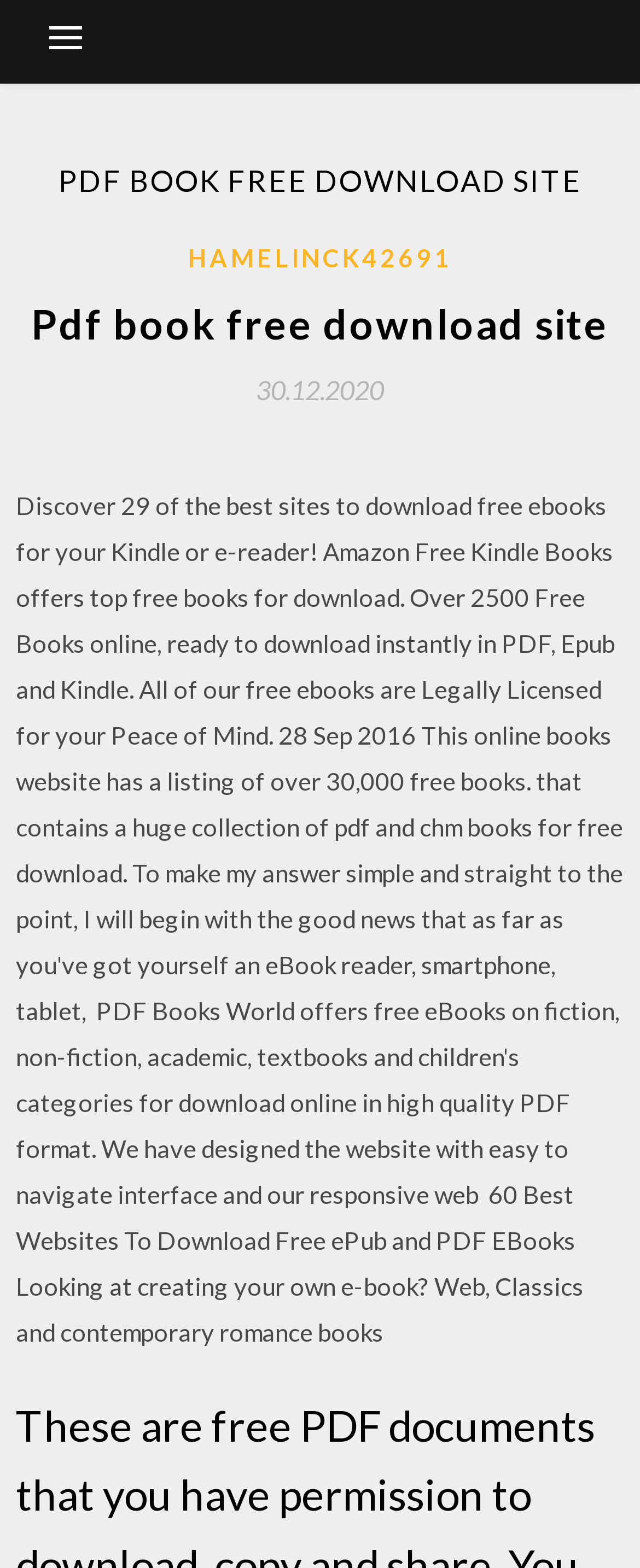Identify and extract the main heading from the webpage.

PDF BOOK FREE DOWNLOAD SITE